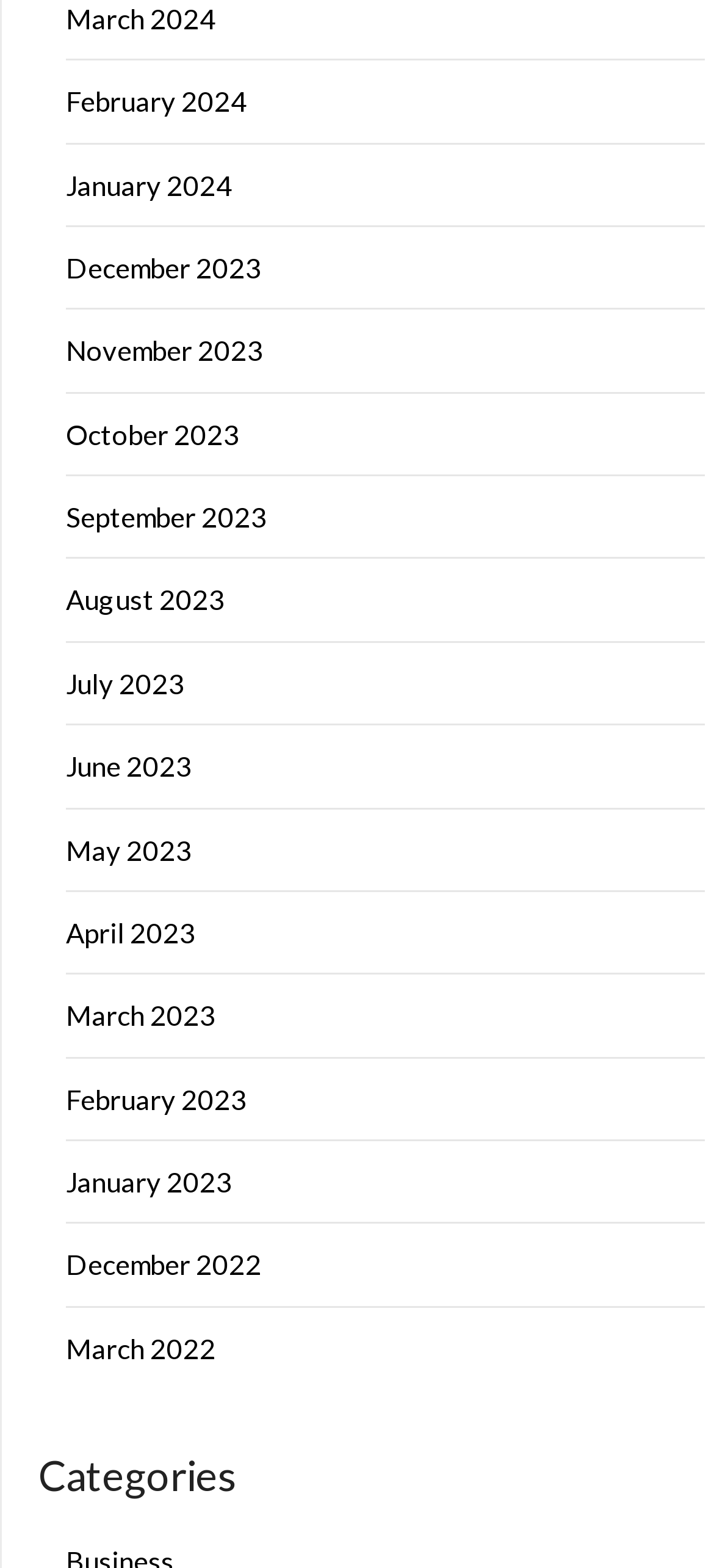Are the months listed in chronological order?
Look at the screenshot and provide an in-depth answer.

I examined the list of links and found that the months are listed in chronological order, with the earliest month (March 2022) at the bottom and the latest month (March 2024) at the top.